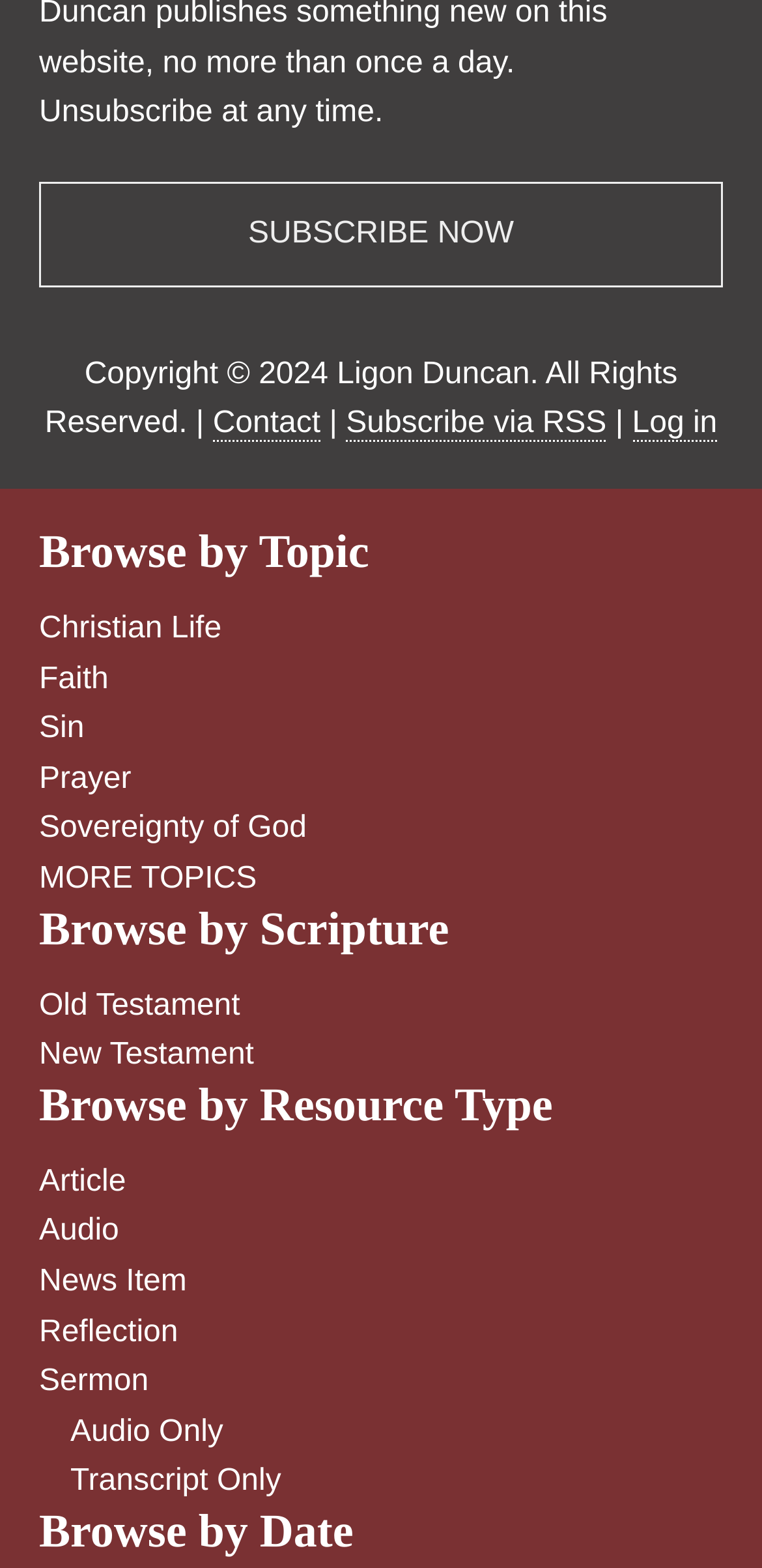Identify the coordinates of the bounding box for the element that must be clicked to accomplish the instruction: "Subscribe to the newsletter".

[0.051, 0.116, 0.949, 0.183]